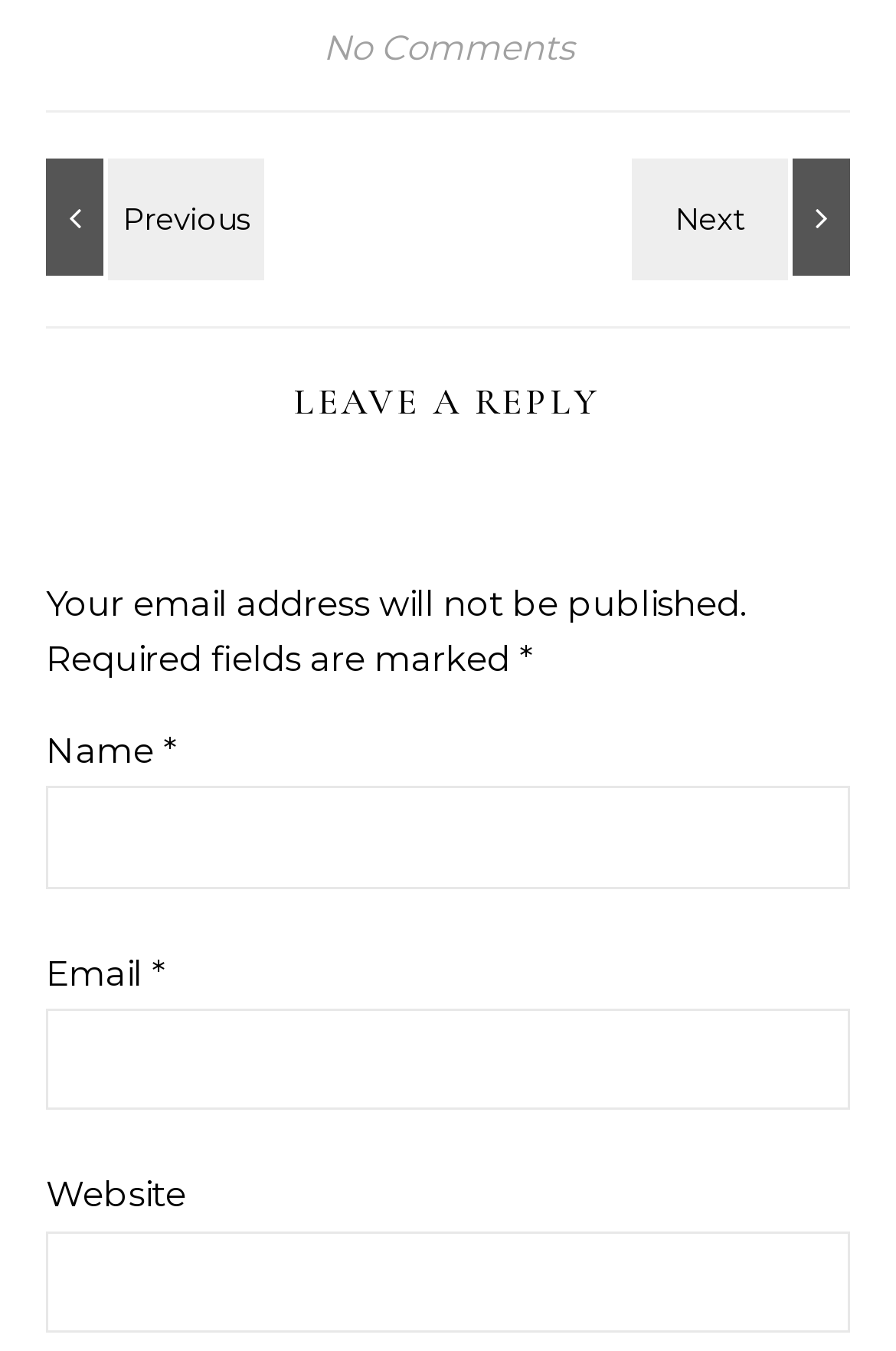Answer the following in one word or a short phrase: 
What is the warning related to the 'Email' field?

Email address will not be published